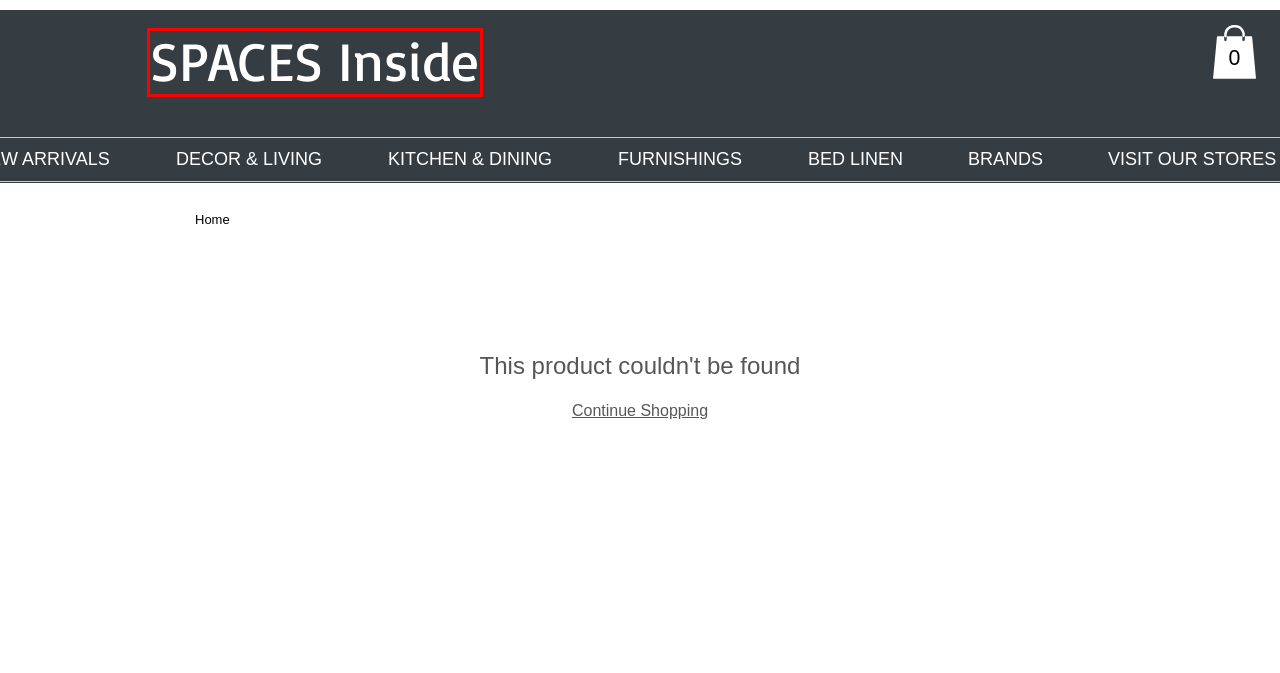Observe the screenshot of a webpage with a red bounding box highlighting an element. Choose the webpage description that accurately reflects the new page after the element within the bounding box is clicked. Here are the candidates:
A. Cart | Spaces Inside
B. Decorative Accents - Buy Home Decor Products Online | SPACES Inside
C. Buy Designer Dinnerware Online | SPACES Inside | Home Decor Store
D. Buy Home Decor Products Online in India | SPACES Inside | Home Decor Store
E. Buy Premium Bed Covers Online | SPACES Inside | Home Decor Store
F. Buy Obsession Carpets Online at Best Prices | SPACES Inside | Home Decor Store
G. Buy Best of Wall Decor Online | SPACES Inside | Home Decor Store
H. Buy Decorative Pots & Vases Online | Spaces Inside | Home Decor Store

D